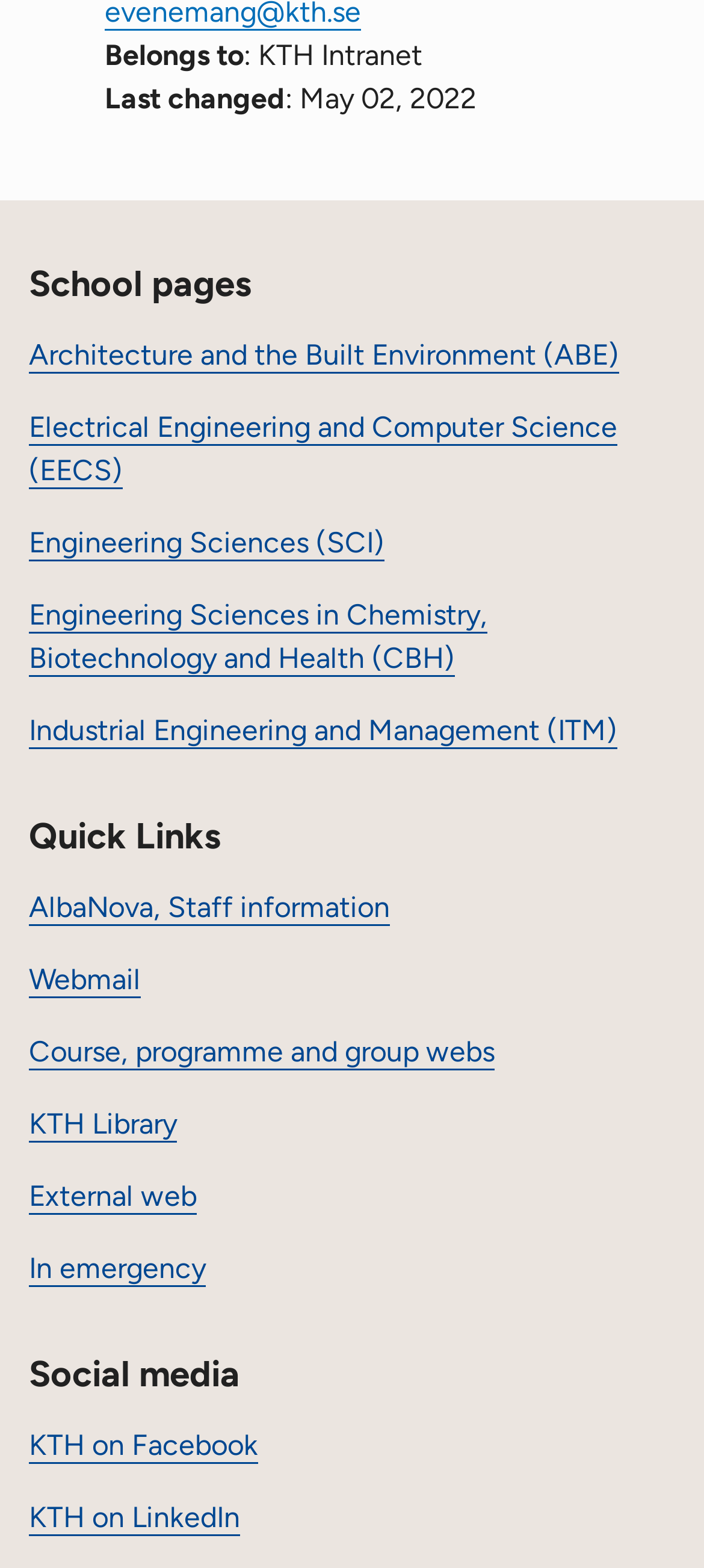How many social media platforms are listed?
Give a detailed and exhaustive answer to the question.

I counted the number of links under the 'Social media' heading, which are 'KTH on Facebook' and 'KTH on LinkedIn'. There are 2 links in total.